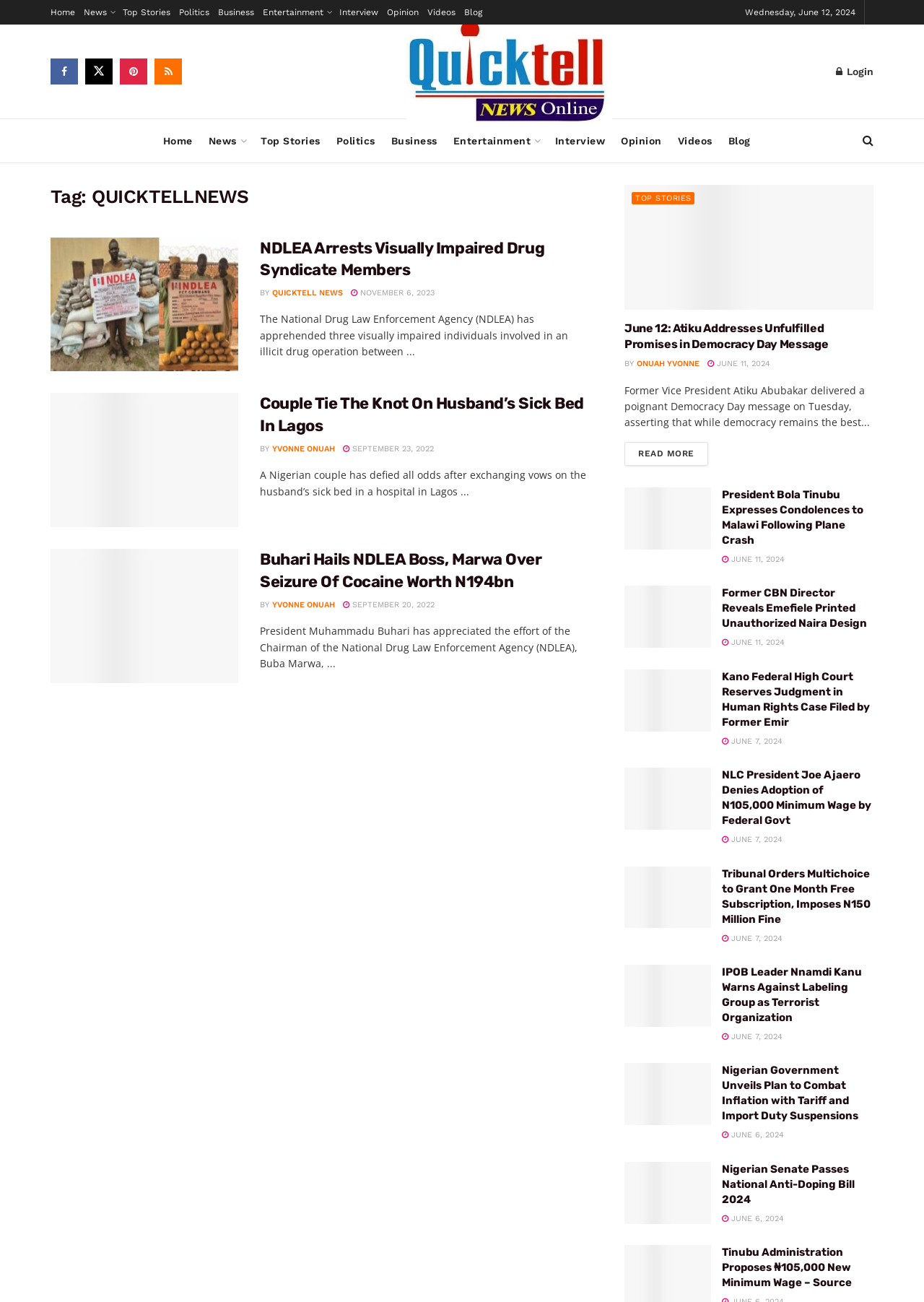Give a concise answer using one word or a phrase to the following question:
What is the date displayed on the webpage?

Wednesday, June 12, 2024